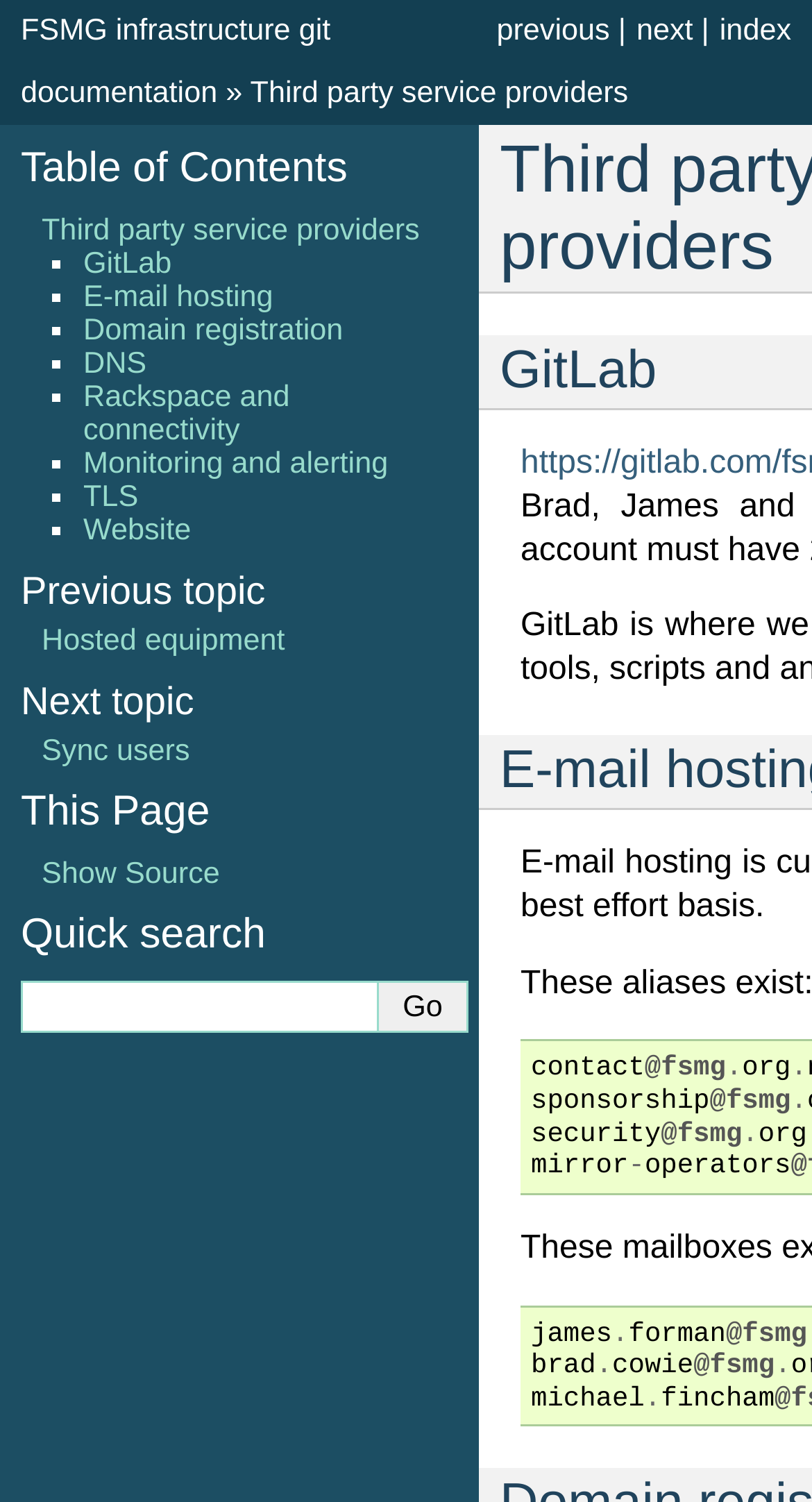Answer the question below with a single word or a brief phrase: 
What is the previous topic?

Hosted equipment